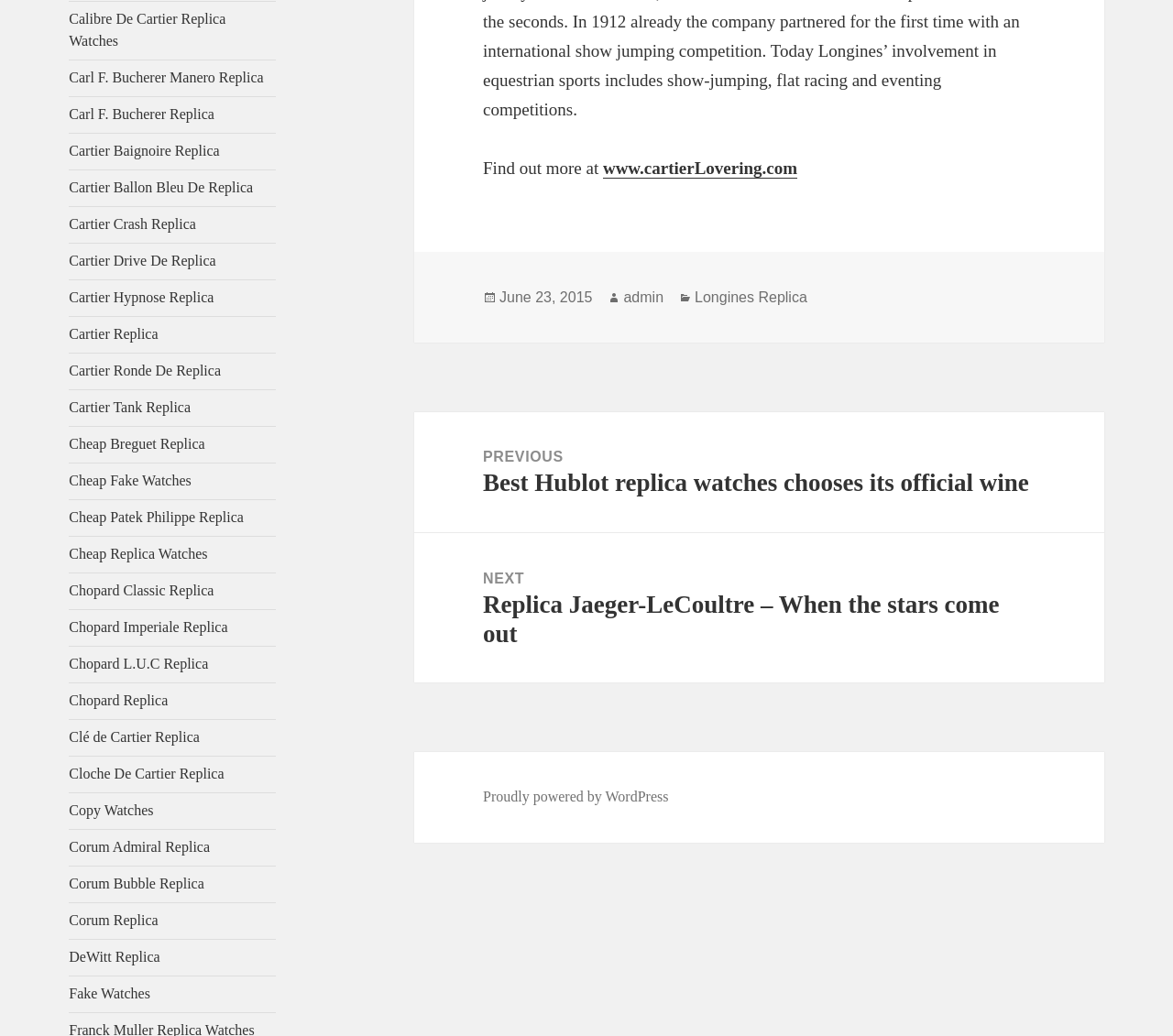Provide the bounding box coordinates of the section that needs to be clicked to accomplish the following instruction: "Check the post categories."

[0.592, 0.279, 0.688, 0.295]